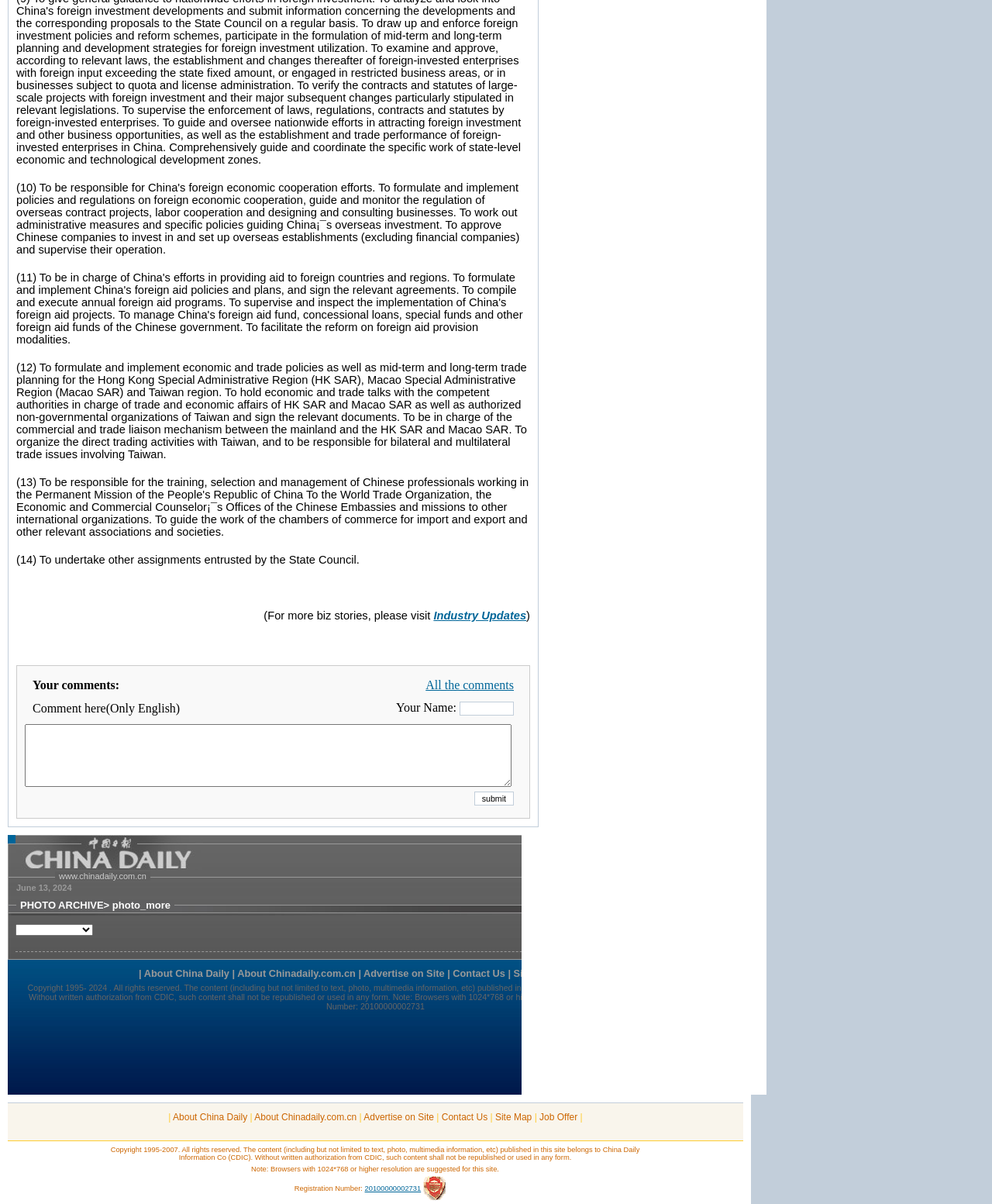Using the provided description: "parent_node: Your Name: name="name"", find the bounding box coordinates of the corresponding UI element. The output should be four float numbers between 0 and 1, in the format [left, top, right, bottom].

[0.463, 0.583, 0.518, 0.595]